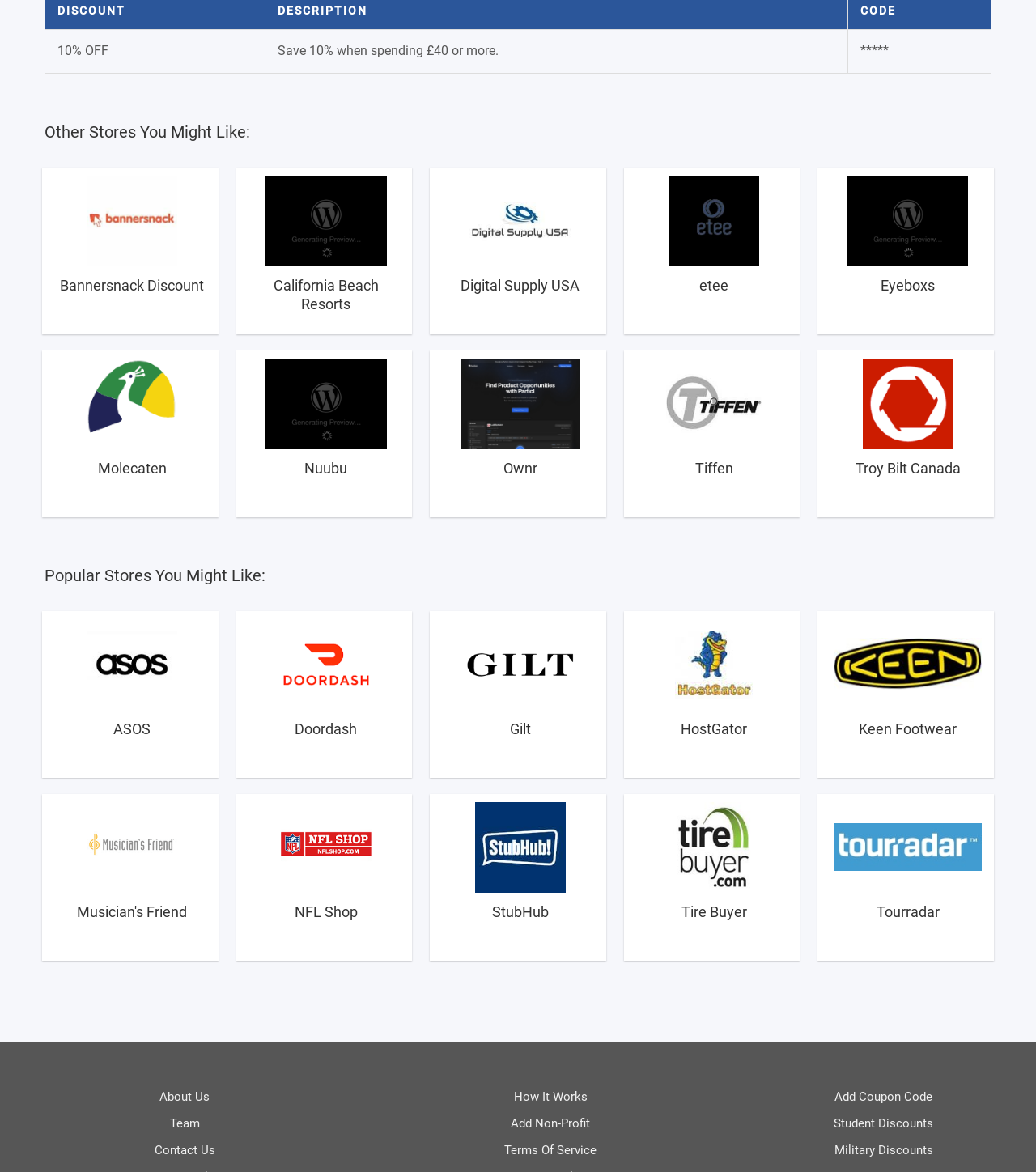Please find the bounding box for the UI component described as follows: "Molecaten".

[0.041, 0.299, 0.211, 0.441]